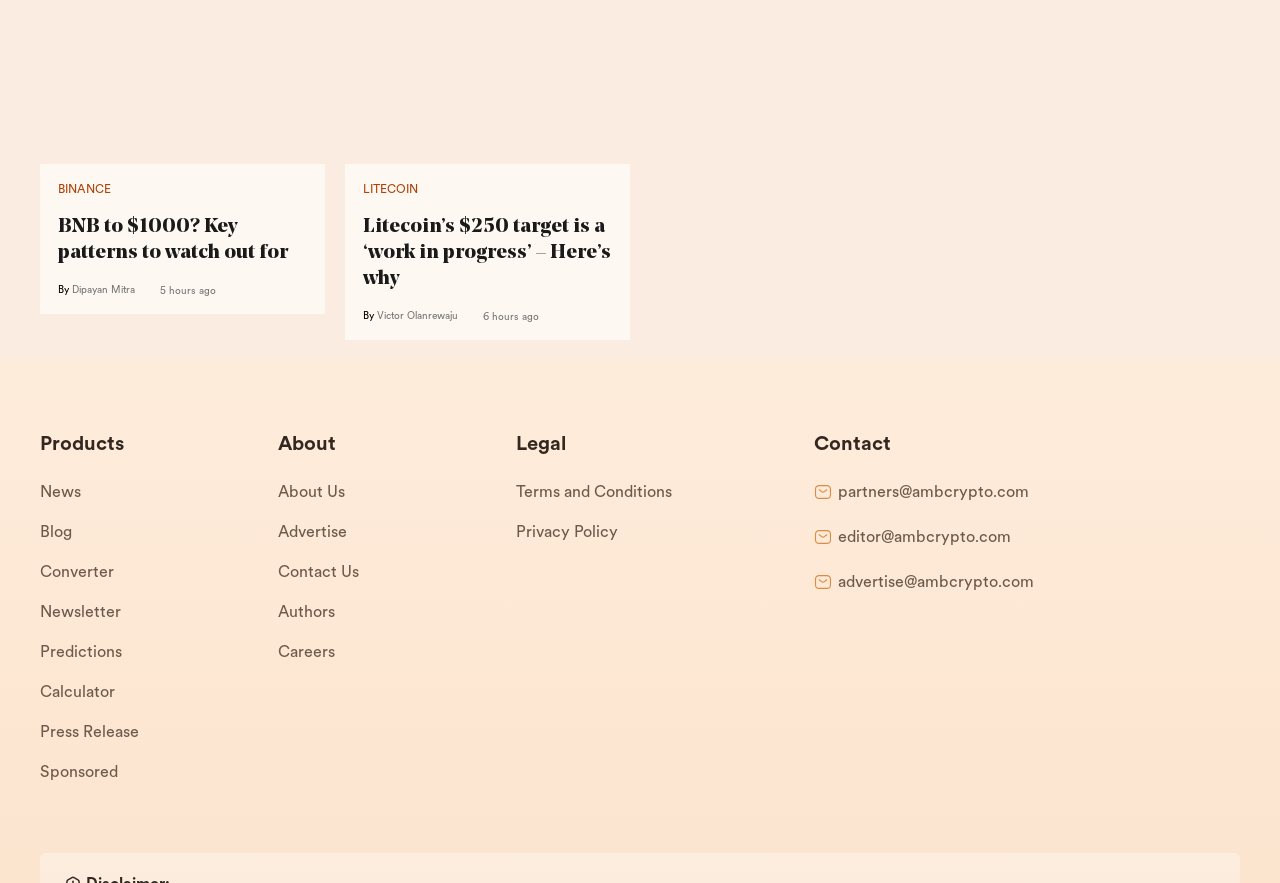Determine the bounding box coordinates of the clickable area required to perform the following instruction: "Contact the team through email". The coordinates should be represented as four float numbers between 0 and 1: [left, top, right, bottom].

[0.655, 0.547, 0.804, 0.57]